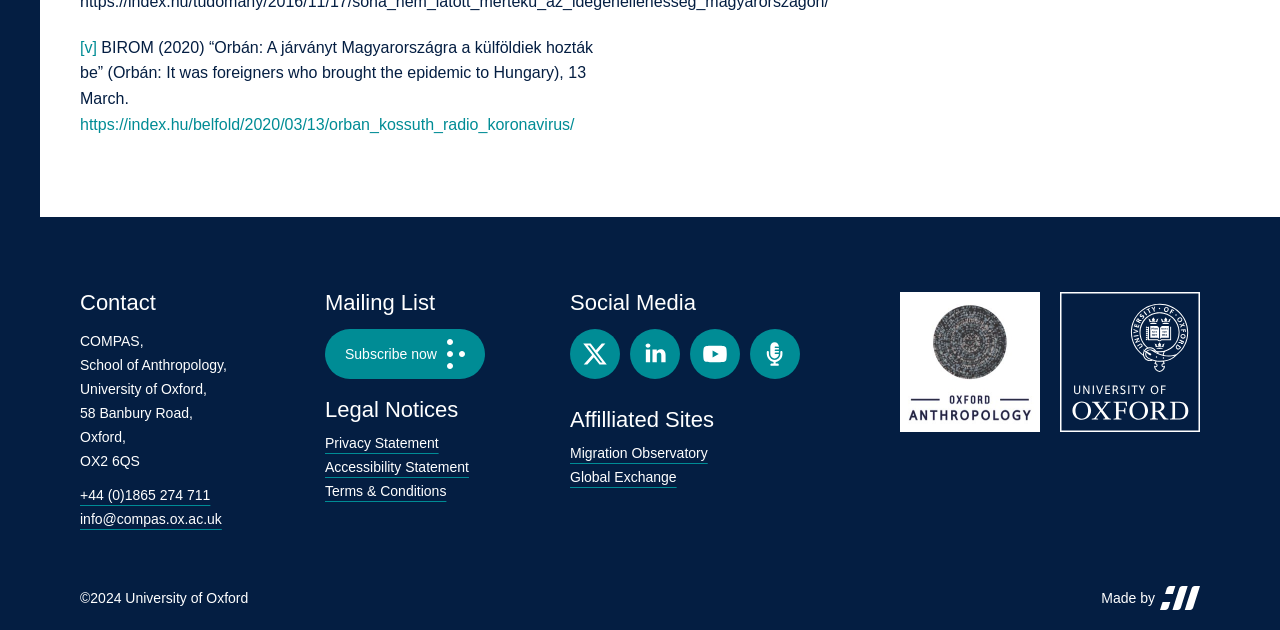Give a one-word or short phrase answer to this question: 
What is the address mentioned?

58 Banbury Road, Oxford, OX2 6QS